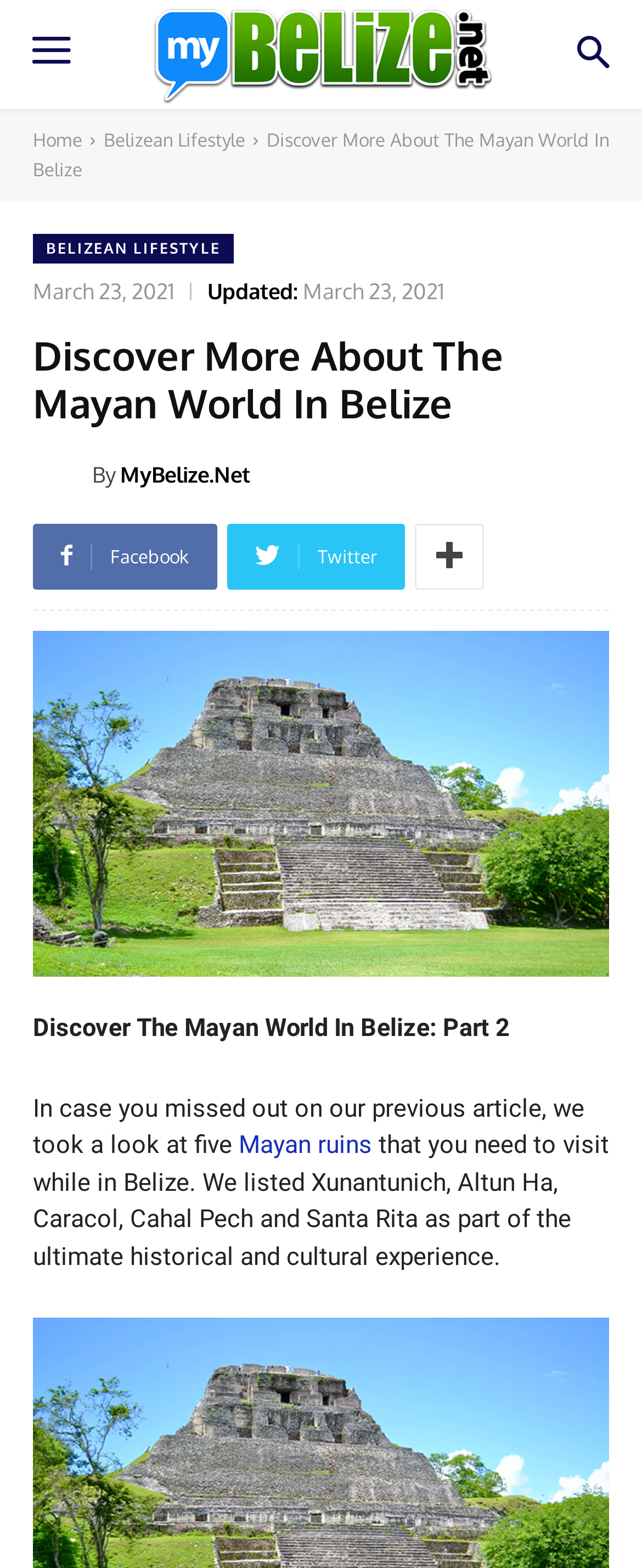What is the topic of the article?
Using the information from the image, provide a comprehensive answer to the question.

I inferred the topic of the article by looking at the heading with the text 'Discover More About The Mayan World In Belize' and the content of the article which mentions Mayan ruins.